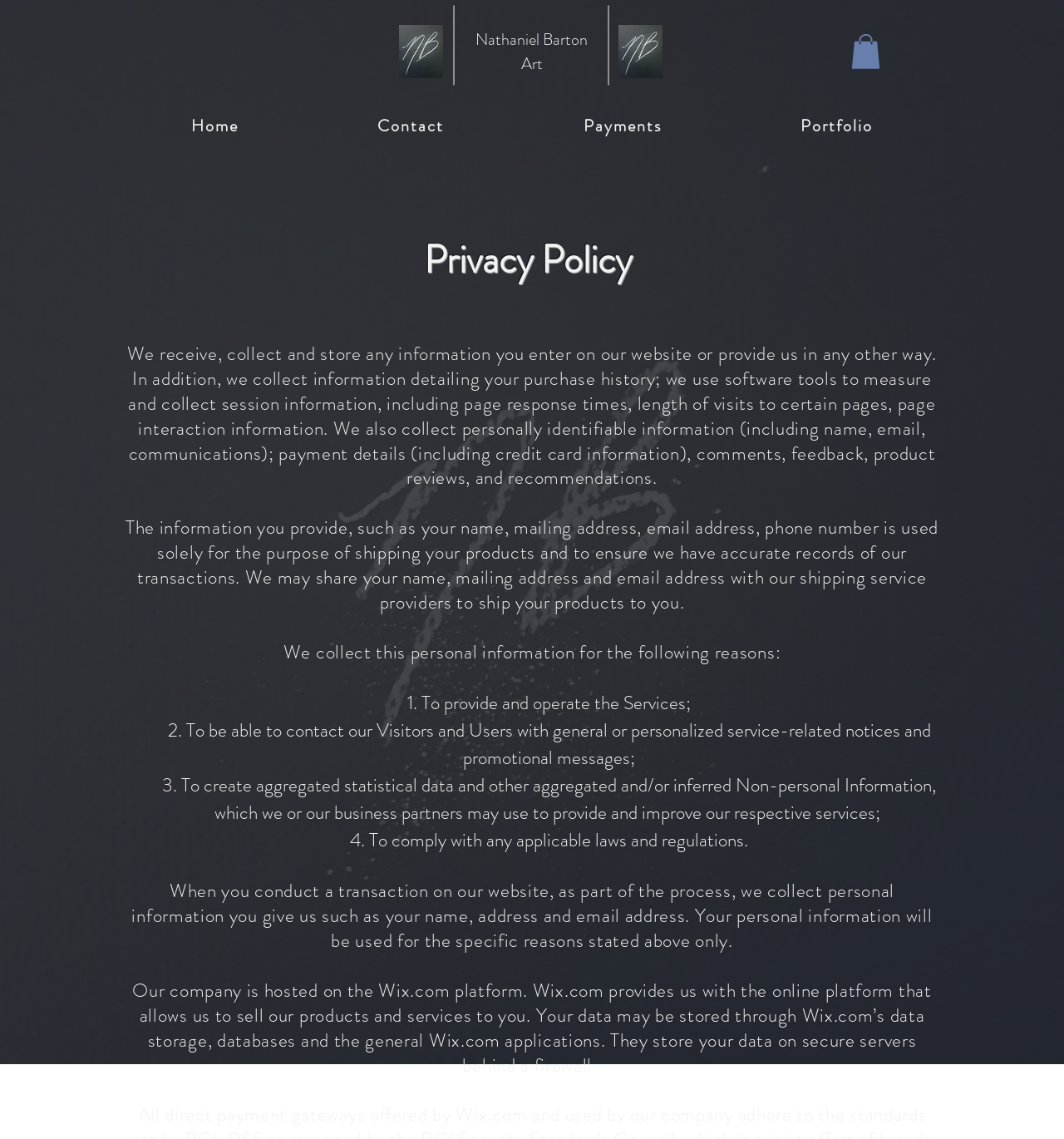Using the given element description, provide the bounding box coordinates (top-left x, top-left y, bottom-right x, bottom-right y) for the corresponding UI element in the screenshot: Portfolio

[0.69, 0.093, 0.883, 0.128]